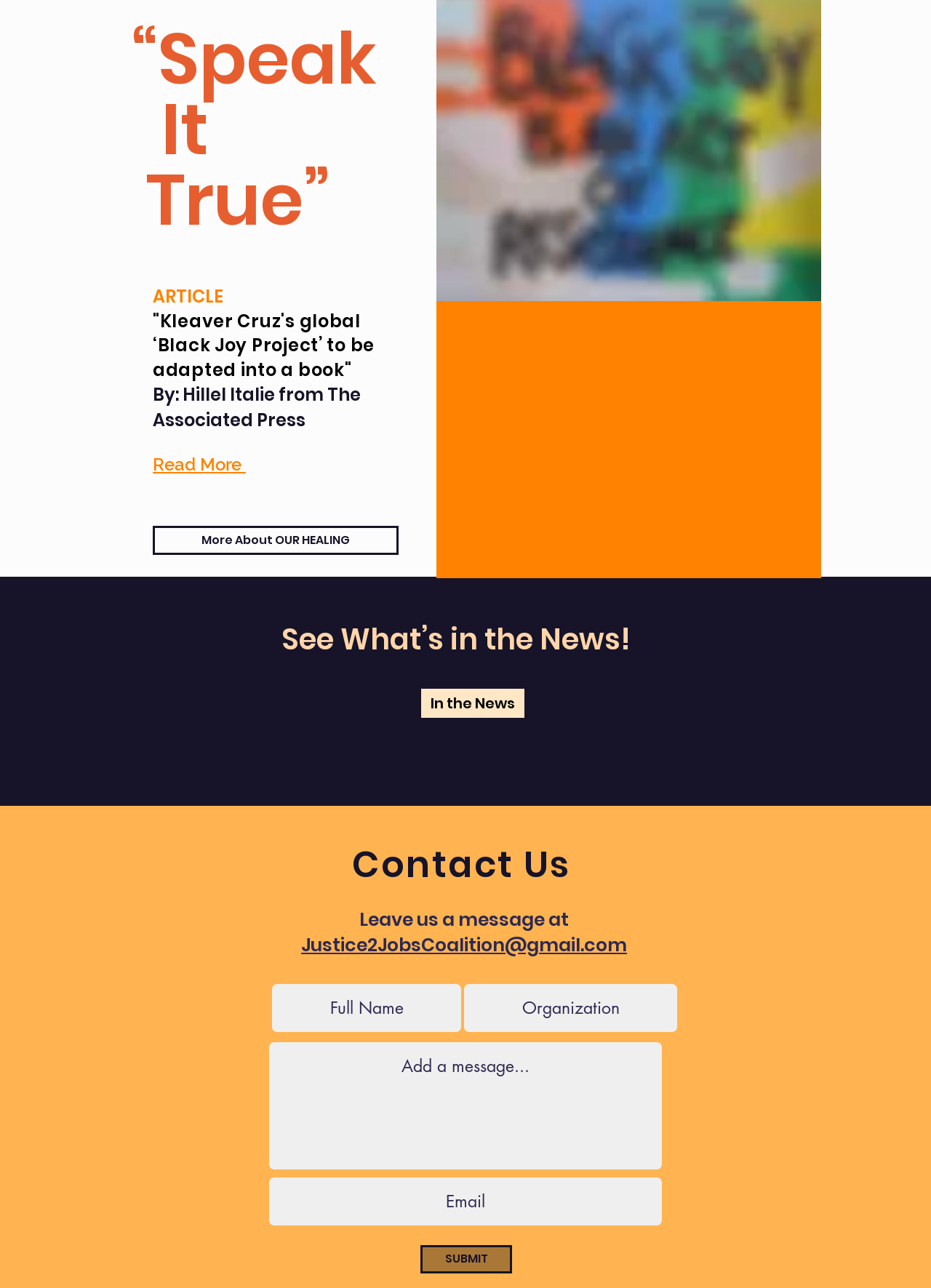Determine the bounding box coordinates of the clickable area required to perform the following instruction: "Contact us via email". The coordinates should be represented as four float numbers between 0 and 1: [left, top, right, bottom].

[0.323, 0.724, 0.673, 0.744]